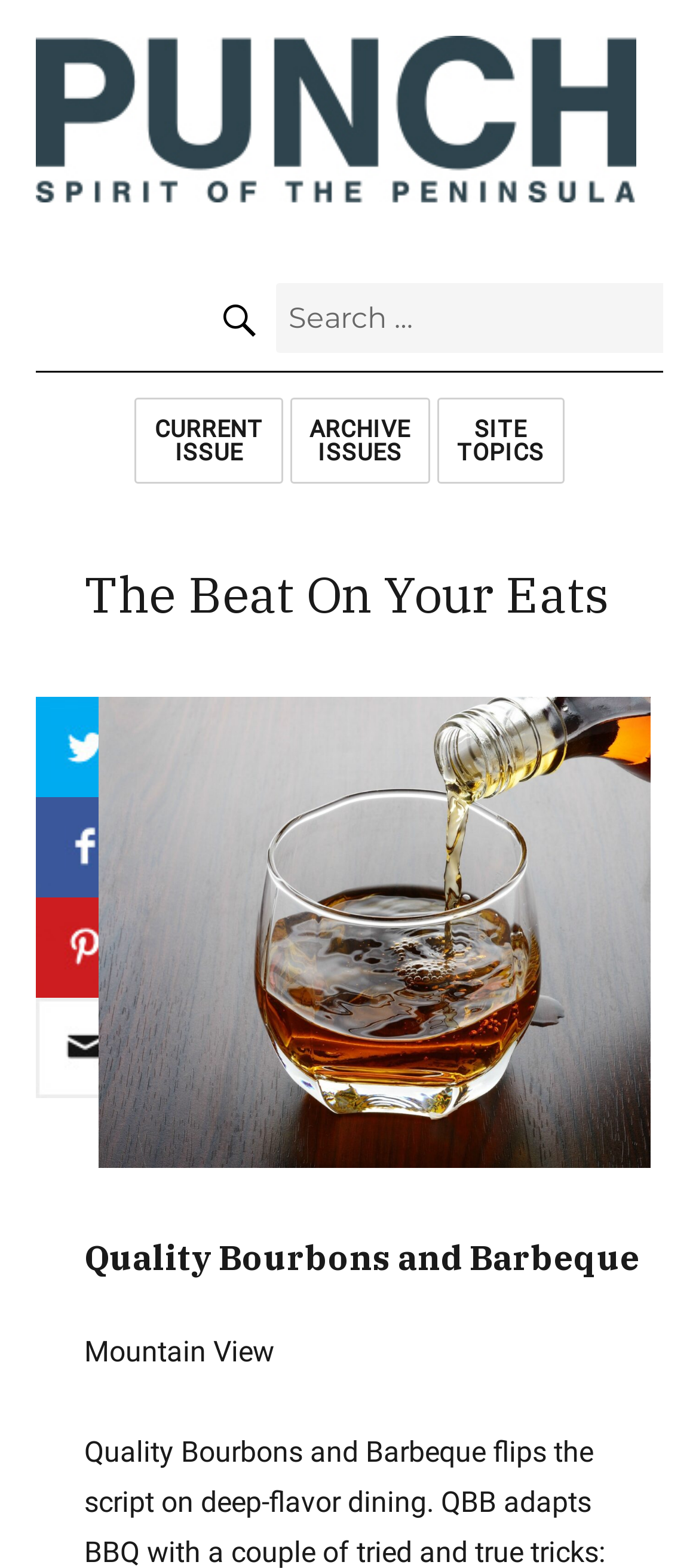Answer this question using a single word or a brief phrase:
What are the navigation options?

CURRENT ISSUE, ARCHIVE ISSUES, SITE TOPICS